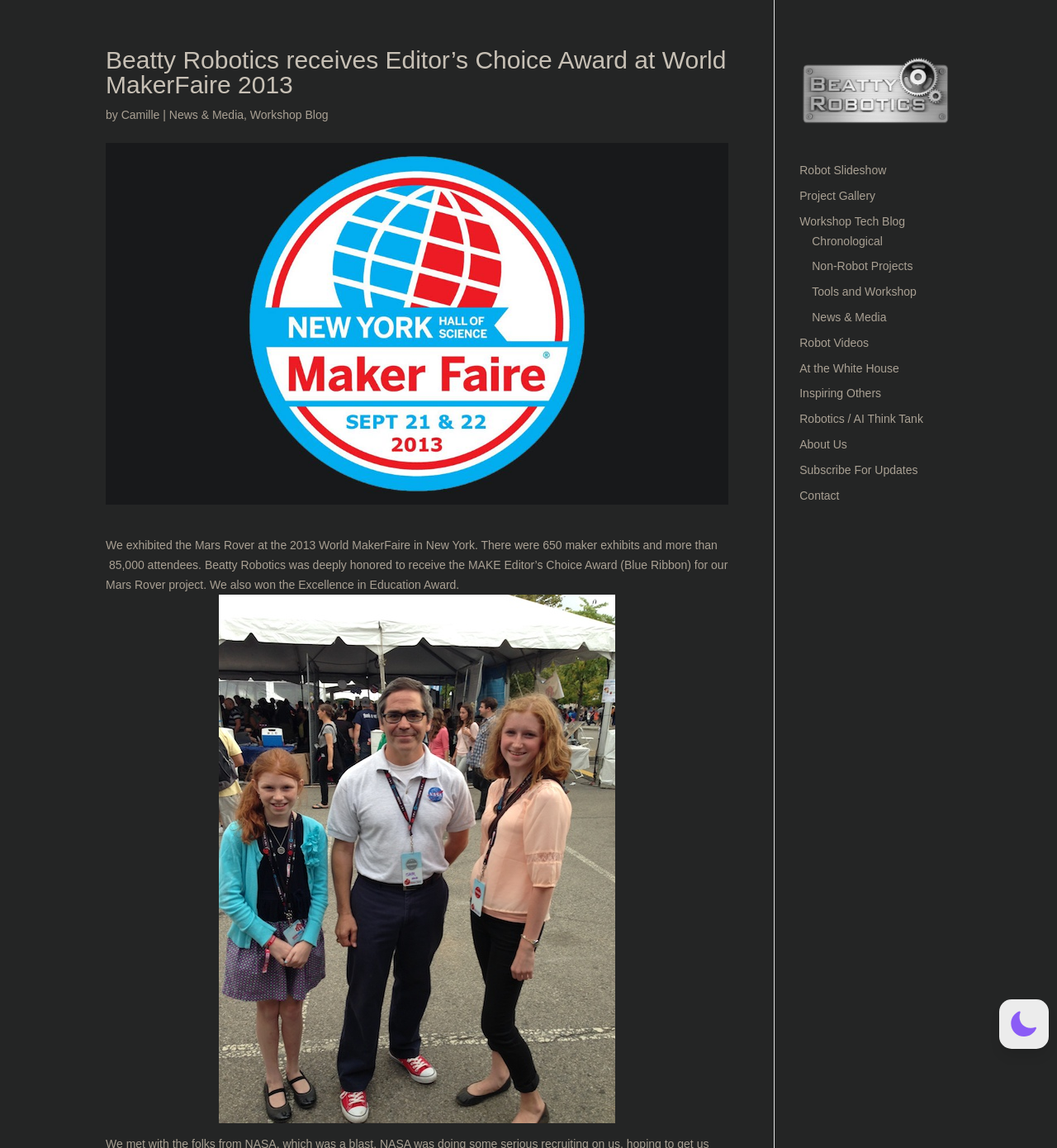Show the bounding box coordinates for the element that needs to be clicked to execute the following instruction: "read the blog about workshop tech". Provide the coordinates in the form of four float numbers between 0 and 1, i.e., [left, top, right, bottom].

[0.756, 0.187, 0.856, 0.198]